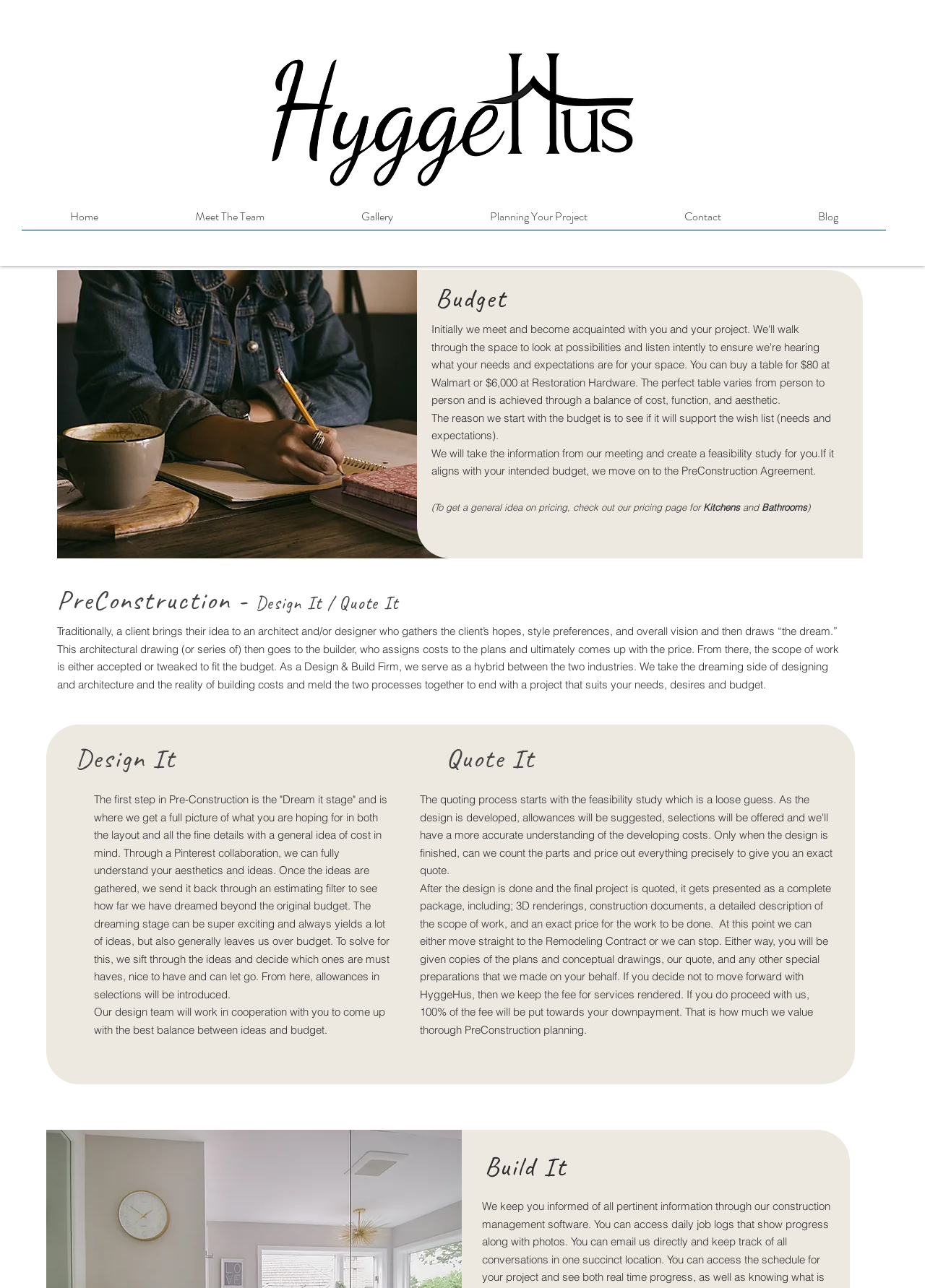Examine the image carefully and respond to the question with a detailed answer: 
What happens to the fee if the client decides not to move forward with HyggeHus?

The webpage states that if the client decides not to move forward with HyggeHus, then the company keeps the fee for services rendered, indicating that the fee is non-refundable in this scenario.